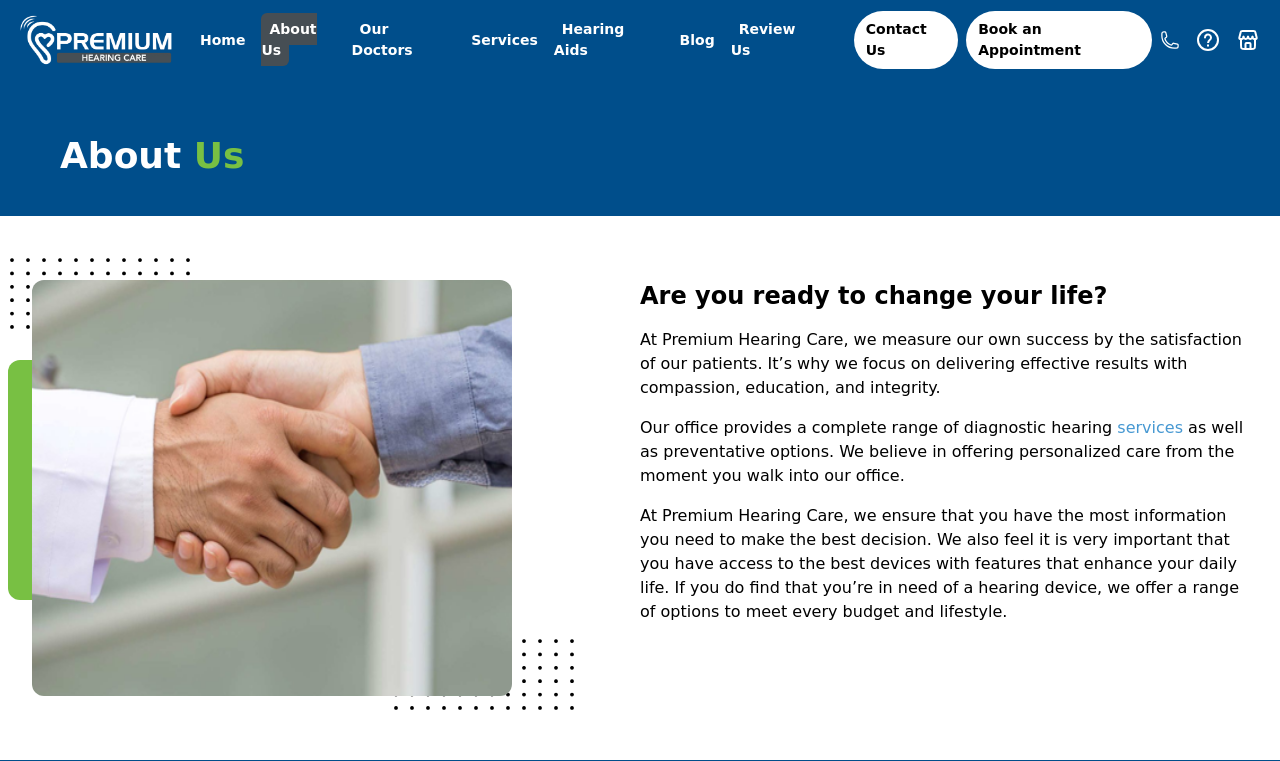Could you locate the bounding box coordinates for the section that should be clicked to accomplish this task: "Click the Home link".

[0.15, 0.031, 0.198, 0.073]